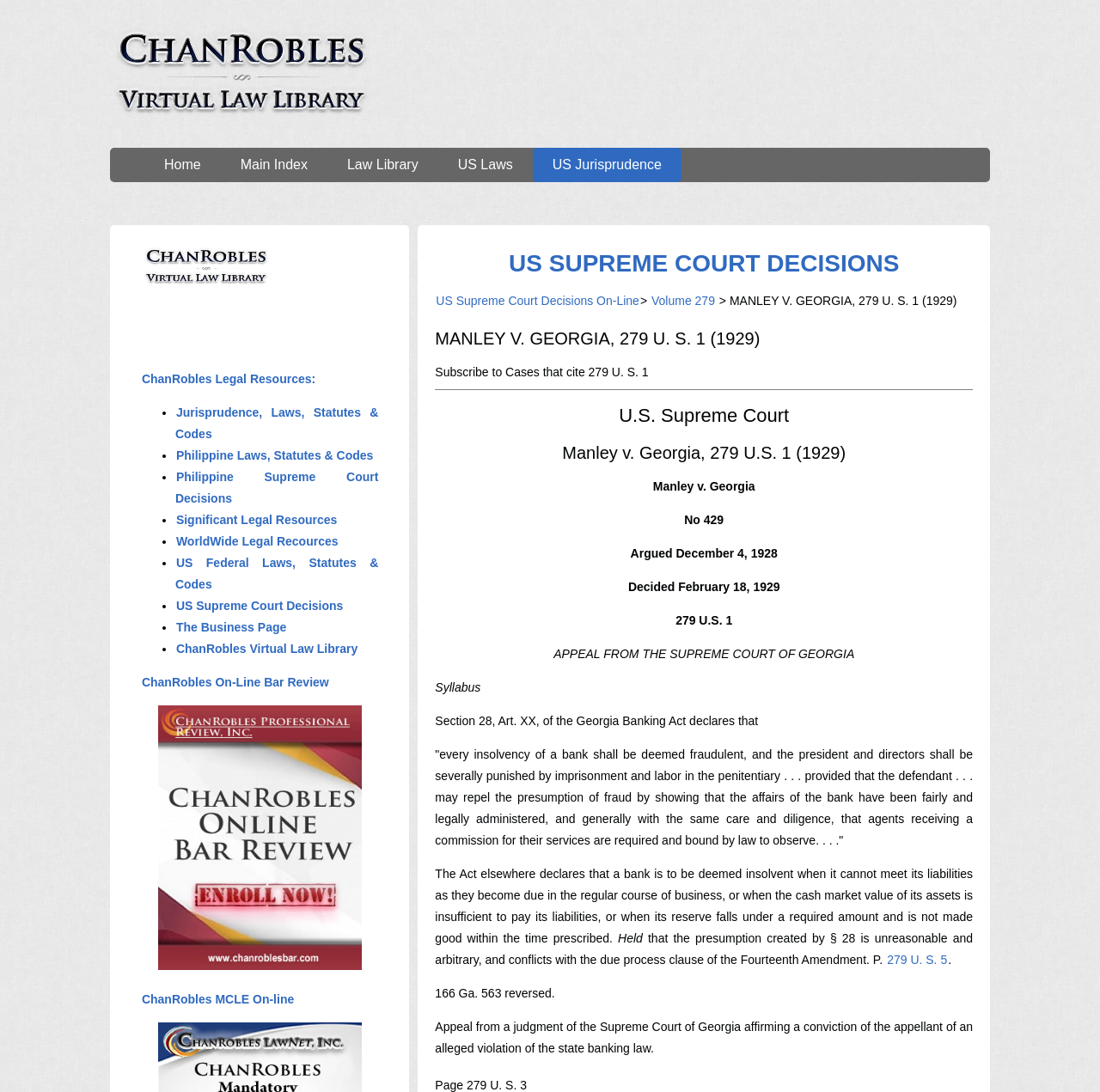Summarize the webpage comprehensively, mentioning all visible components.

This webpage is about the US Supreme Court decision of Manley v. Georgia, 279 U.S. 1 (1929). At the top, there is an image and a row of links to different sections of the website, including "Home", "Main Index", "Law Library", "US Laws", and "US Jurisprudence". Below this, there is a heading "US SUPREME COURT DECISIONS" with a link to the same title. 

To the right of this heading, there is a link to "US Supreme Court Decisions On-Line" followed by a ">" symbol and then a link to "Volume 279". Next to this, there is a heading "MANLEY V. GEORGIA, 279 U. S. 1 (1929)" with a static text "Subscribe to Cases that cite 279 U. S. 1" below it. 

Below this, there is a horizontal separator line, followed by a heading "U.S. Supreme Court" and then another heading "Manley v. Georgia, 279 U.S. 1 (1929)". The case details are presented, including the case number "No 429", the argument and decision dates, and the citation "279 U.S. 1". 

The case summary is then presented, including the syllabus and the court's decision. The court held that the presumption created by § 28 of the Georgia Banking Act is unreasonable and arbitrary, and conflicts with the due process clause of the Fourteenth Amendment. 

At the bottom of the page, there are links to other legal resources, including "Jurisprudence, Laws, Statutes & Codes", "Philippine Laws, Statutes & Codes", "Philippine Supreme Court Decisions", and others. There is also a link to "ChanRobles Virtual Law Library" and "ChanRobles On-Line Bar Review".